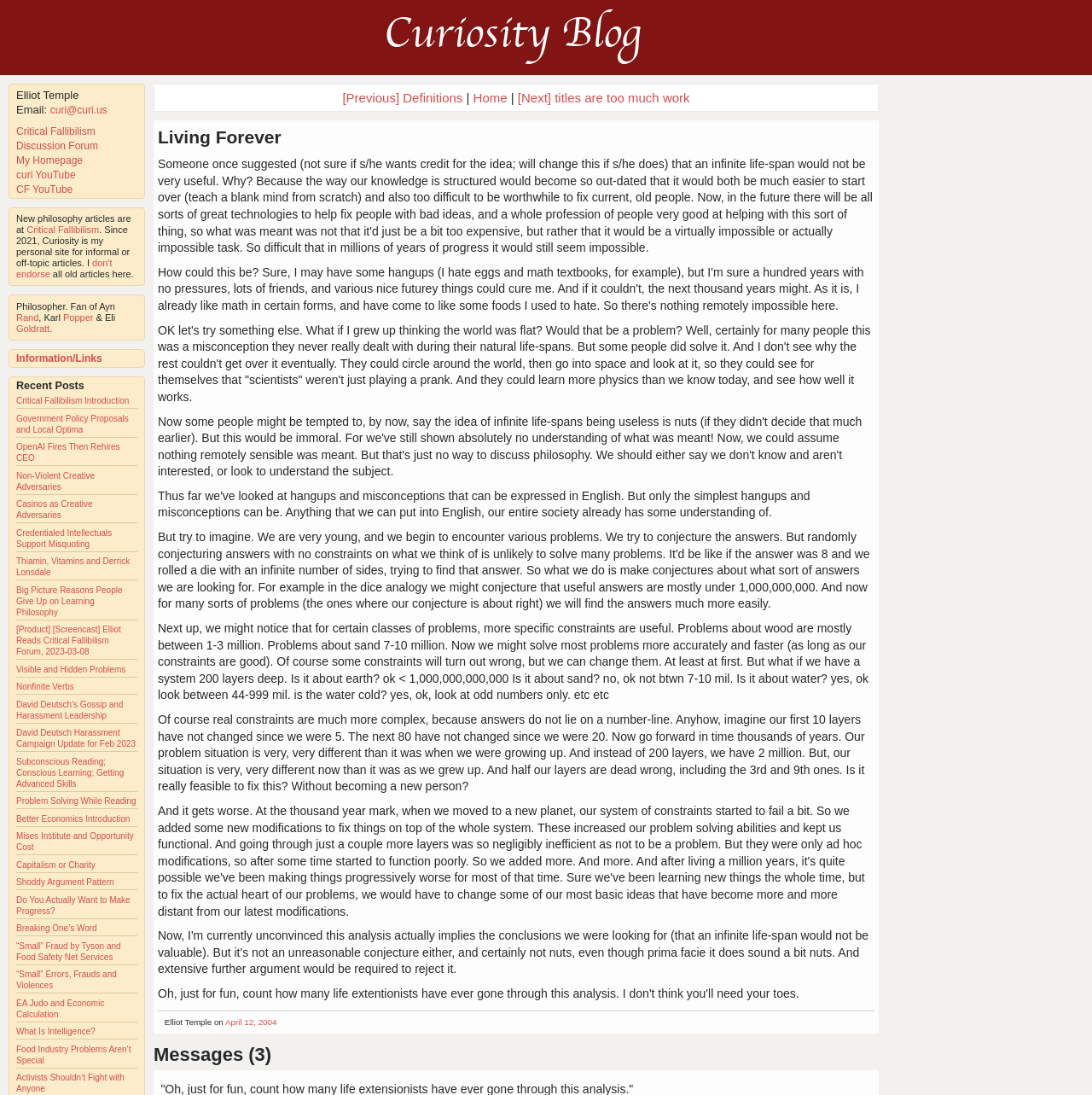Answer briefly with one word or phrase:
What is the name of the philosopher mentioned?

Elliot Temple